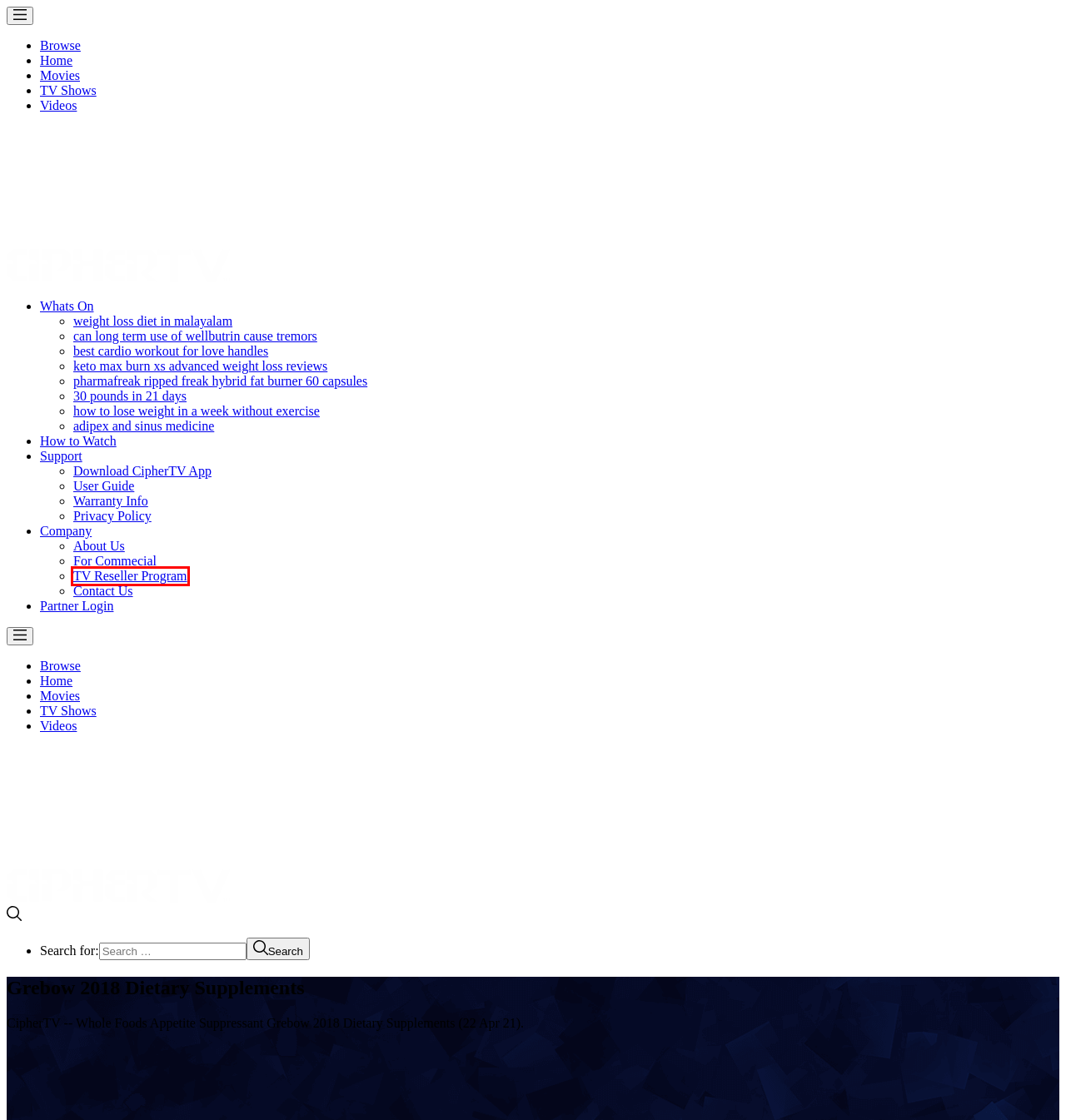Review the screenshot of a webpage containing a red bounding box around an element. Select the description that best matches the new webpage after clicking the highlighted element. The options are:
A. CipherTV - Watch local tv channels online and instant IPTV access
B. Contact Us - CipherTV
C. About Us - CipherTV
D. CipherTV – CipherKey
E. CipherTV User Guide and Quick Guide for CipherTV STB bar
F. Customer Login
G. CipherTV hardware, warranty and extended service.
H. Digital Media for commercial, take advantage of today’s digital technology

D